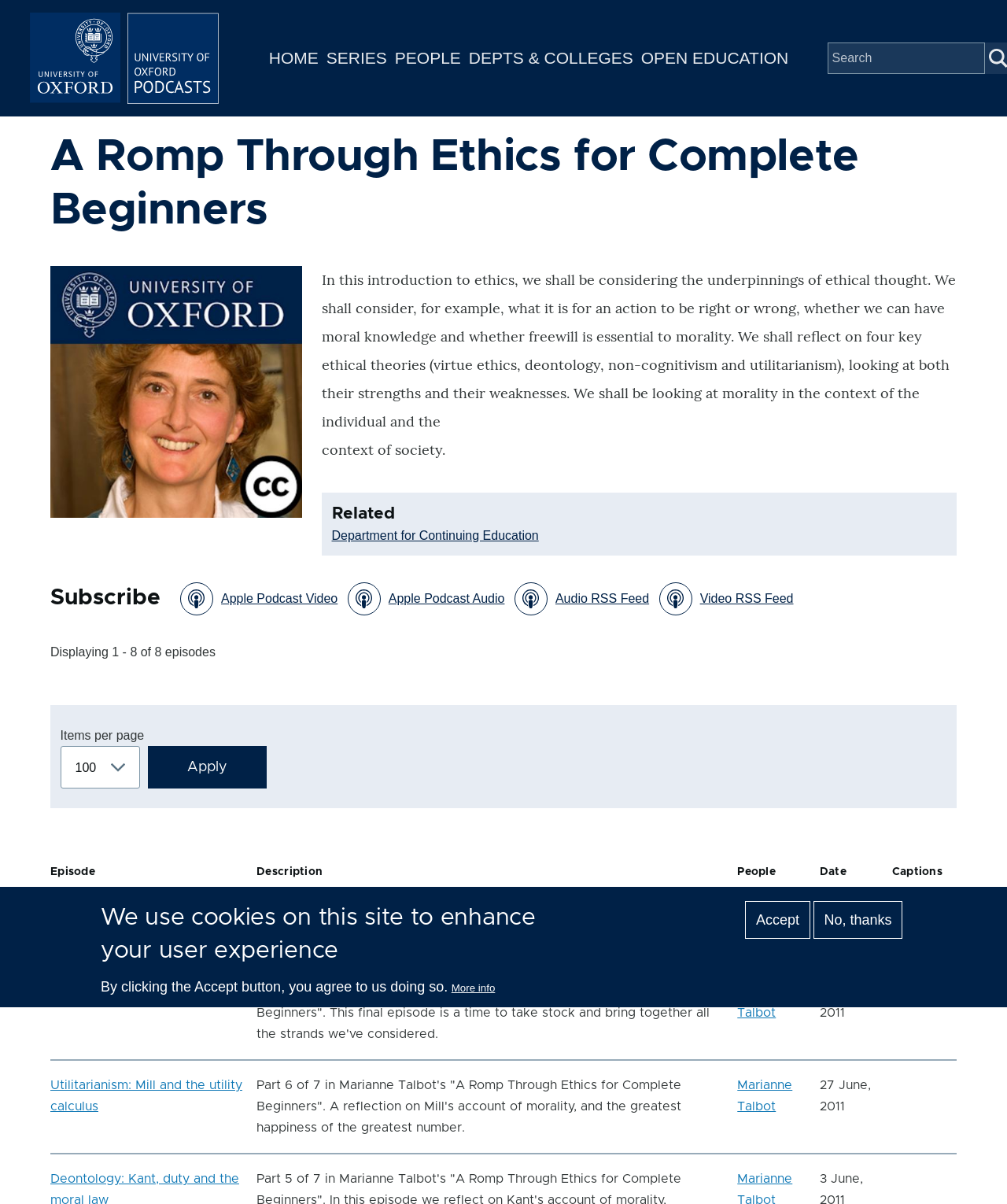What is the name of the person who created this podcast series?
Give a one-word or short phrase answer based on the image.

Marianne Talbot